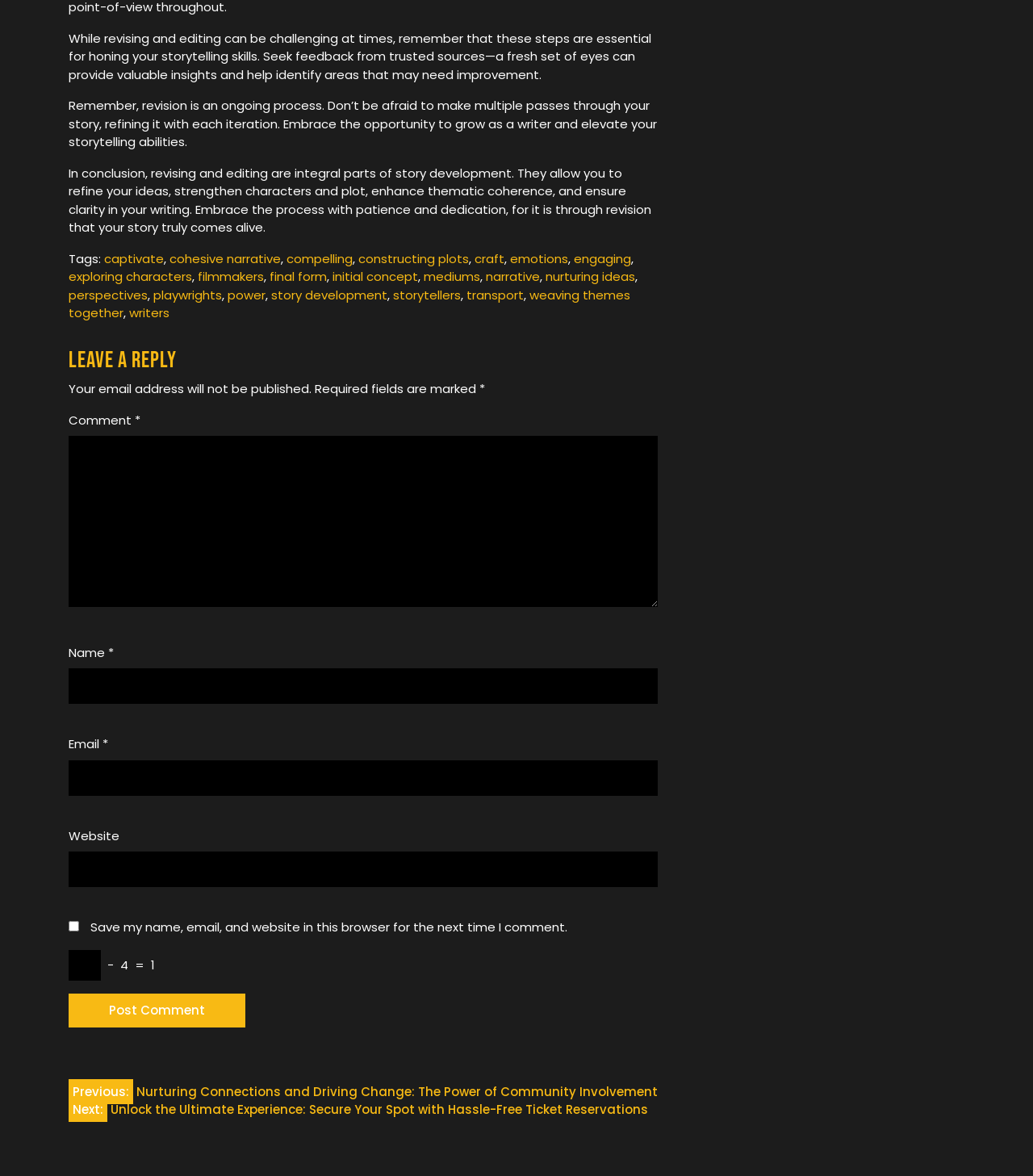Please provide the bounding box coordinates in the format (top-left x, top-left y, bottom-right x, bottom-right y). Remember, all values are floating point numbers between 0 and 1. What is the bounding box coordinate of the region described as: parent_node: Email * aria-describedby="email-notes" name="email"

[0.066, 0.646, 0.637, 0.677]